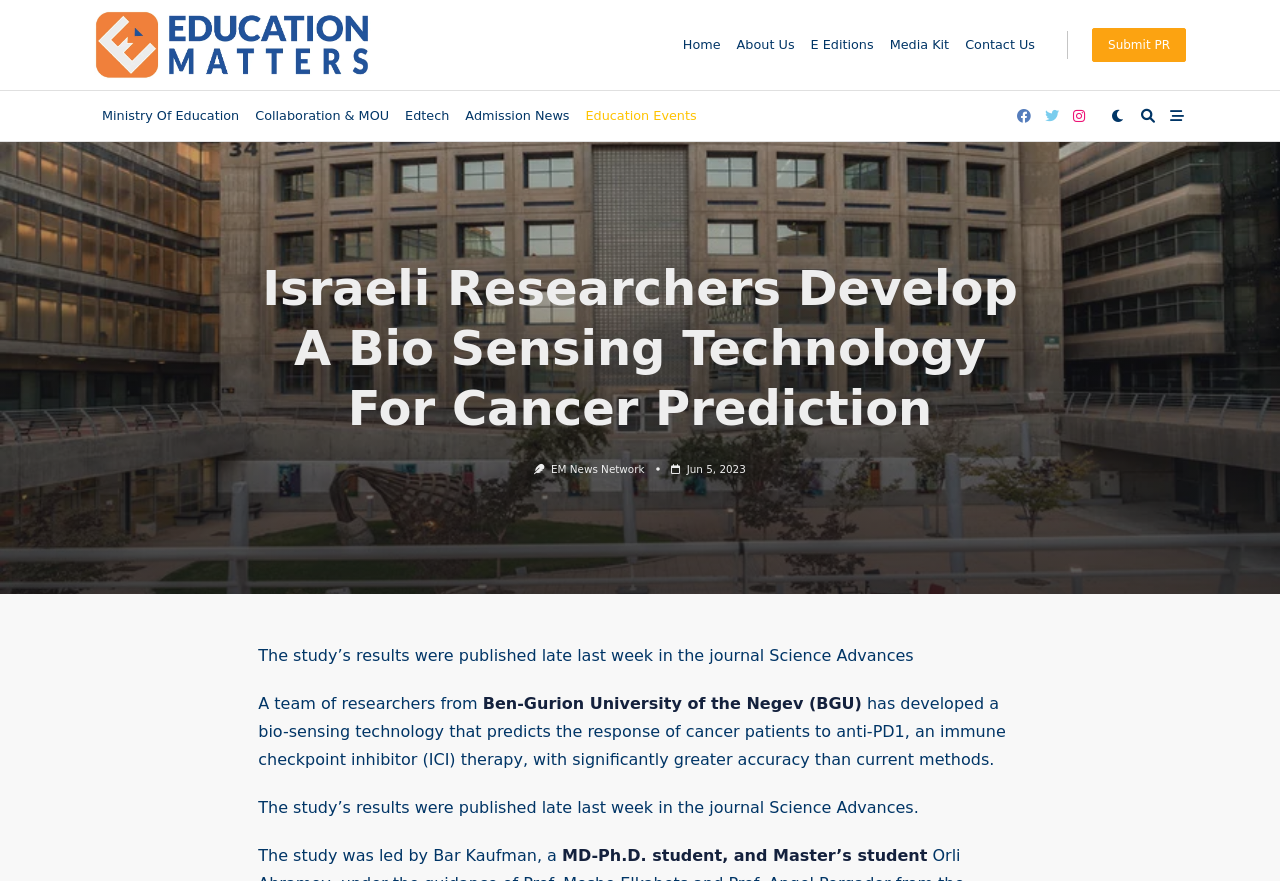Please reply to the following question using a single word or phrase: 
What type of therapy is mentioned in the article?

Immune checkpoint inhibitor therapy